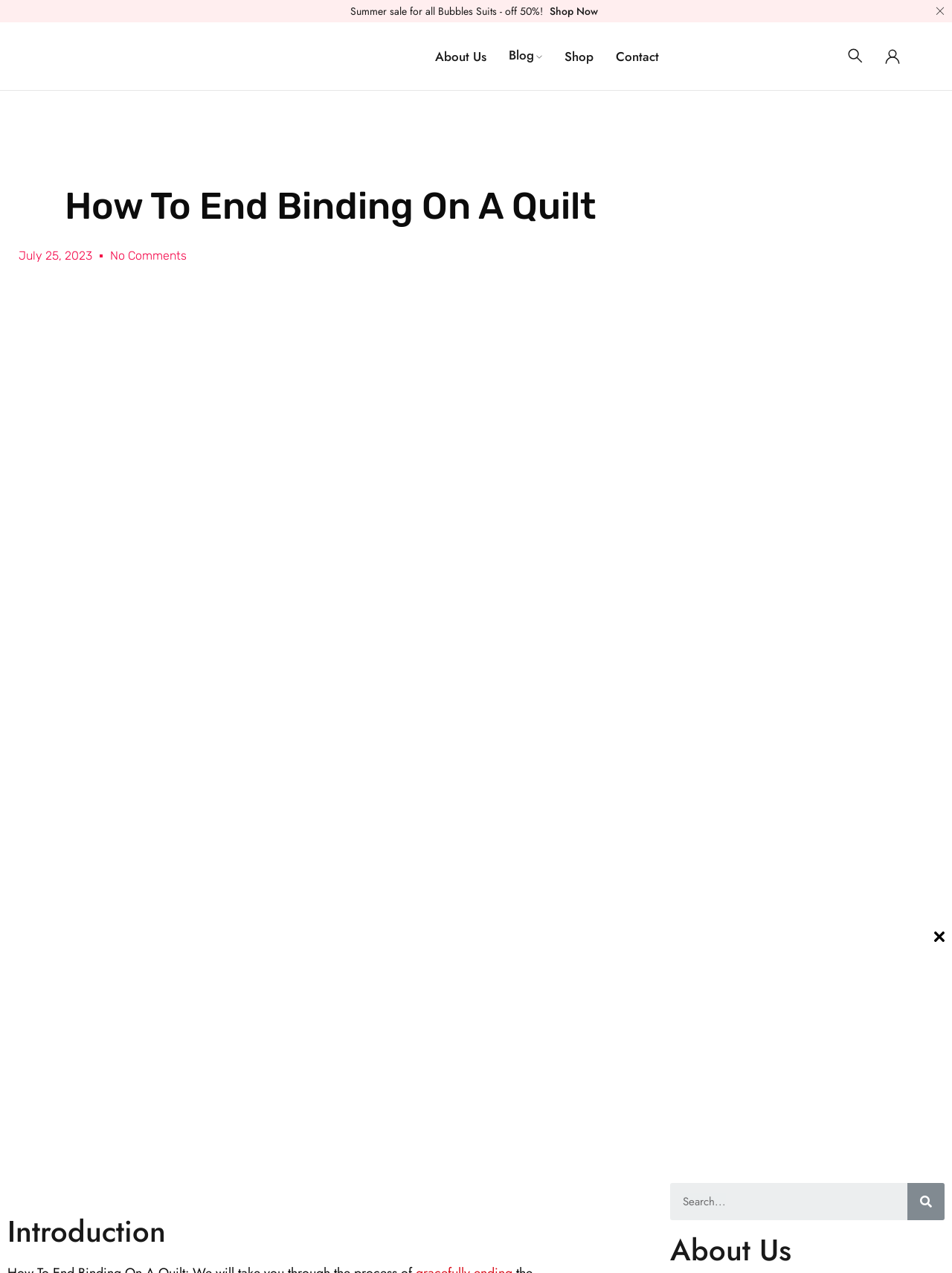Please reply to the following question with a single word or a short phrase:
How many main navigation links are there?

5